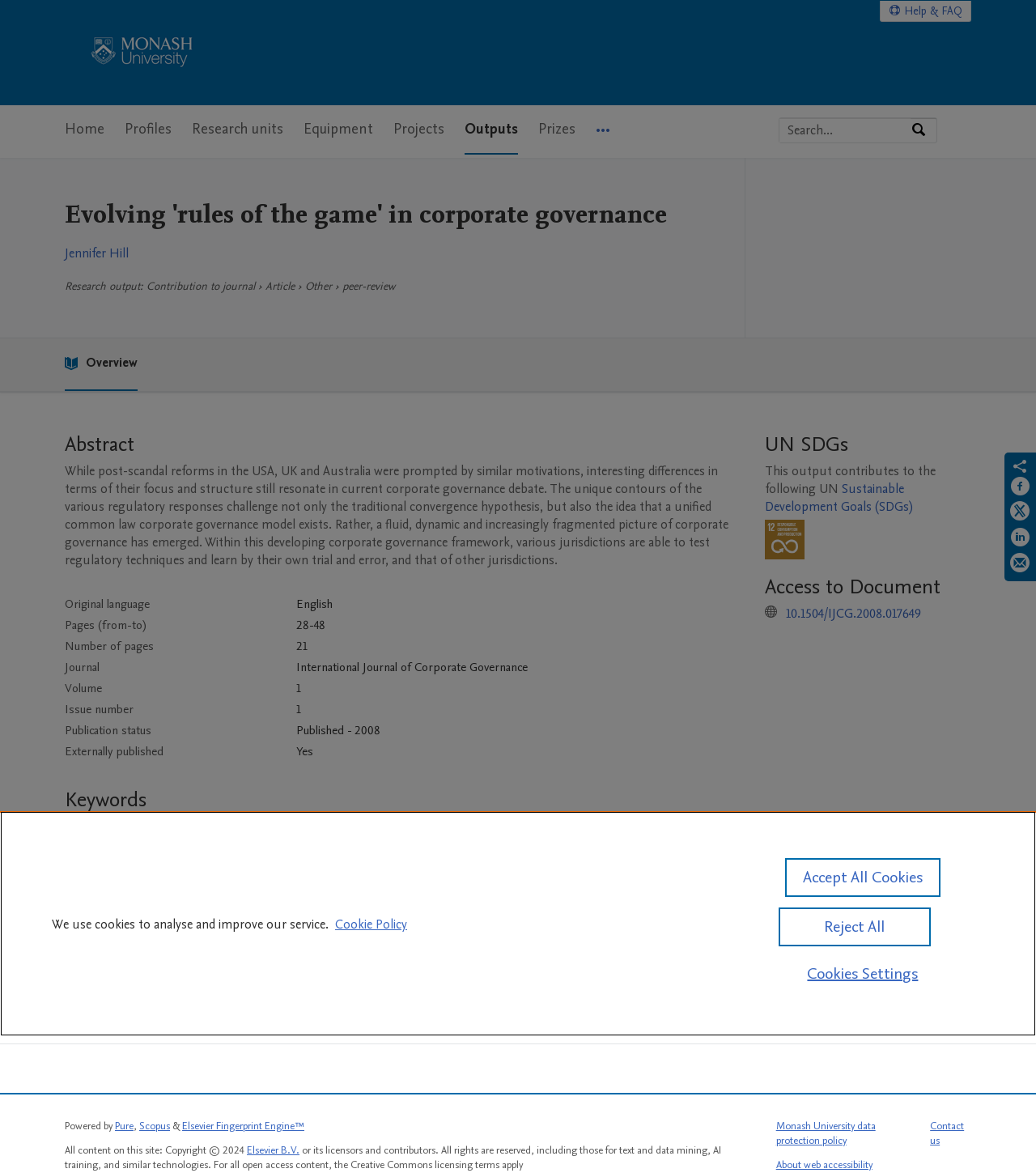Generate a comprehensive description of the contents of the webpage.

This webpage is about a research output titled "Evolving 'rules of the game' in corporate governance" from Monash University. At the top, there is a Monash University logo and a navigation menu with links to "Home", "Profiles", "Research units", and more. Below the navigation menu, there is a search bar with a button to search by expertise, name, or affiliation.

The main content of the page is divided into several sections. The first section displays the title of the research output, followed by the author's name, "Jennifer Hill", and a description of the output as a "Contribution to journal" with a link to the journal. Below this, there is a section titled "Abstract" that provides a summary of the research output.

The next section is a table with various details about the publication, including the original language, pages, number of pages, journal, volume, issue number, publication status, and whether it was externally published. 

Following the table, there are sections for "Keywords" and "UN SDGs", which list relevant keywords and United Nations Sustainable Development Goals related to the research output. 

The final sections of the page provide information on how to access the document, including a link to the publication, and a "Cite this" section with options to cite the research output in different formats, such as APA, Author, and BIBTEX.